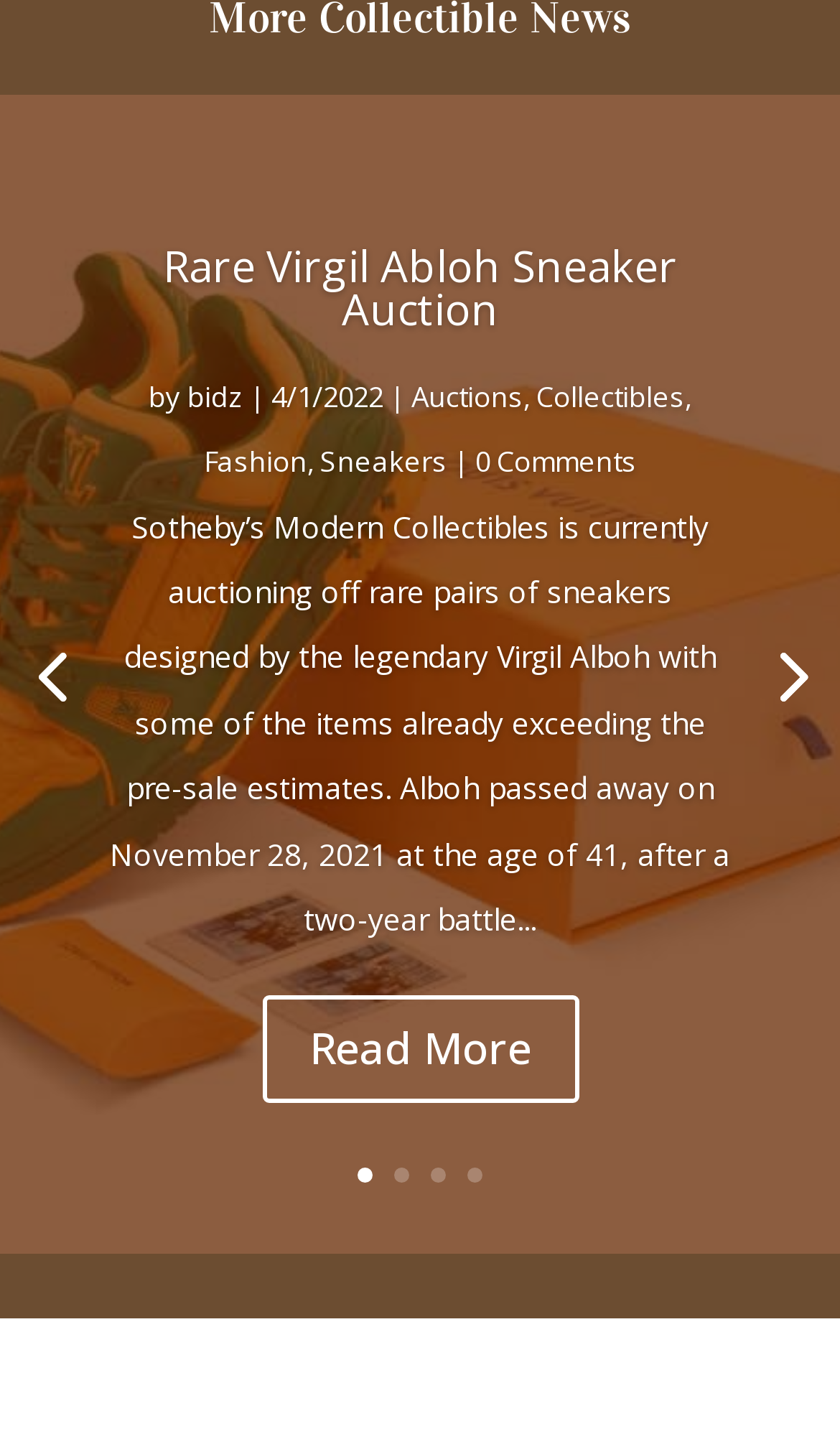From the webpage screenshot, identify the region described by Read More. Provide the bounding box coordinates as (top-left x, top-left y, bottom-right x, bottom-right y), with each value being a floating point number between 0 and 1.

[0.312, 0.692, 0.688, 0.767]